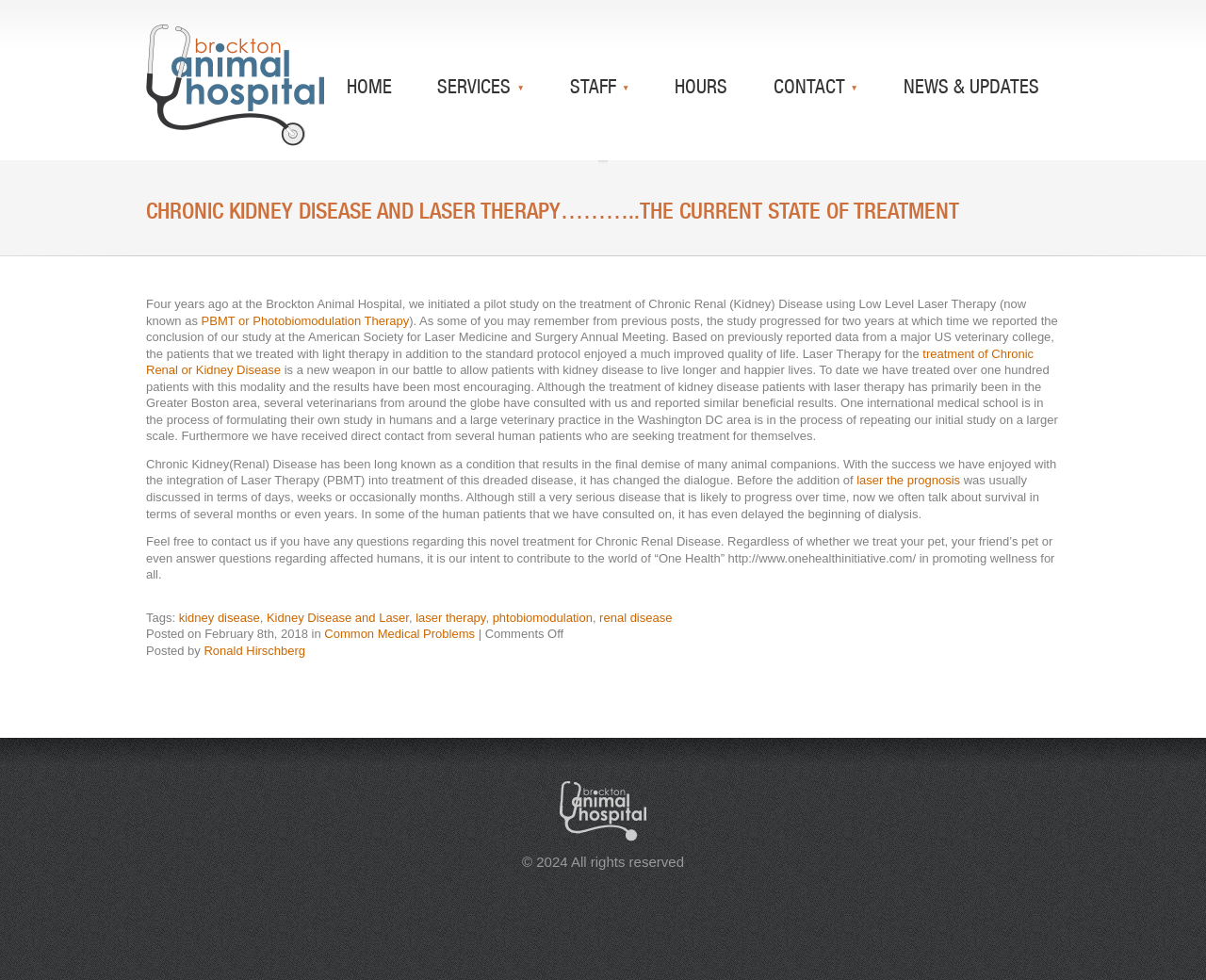Locate the bounding box coordinates of the element's region that should be clicked to carry out the following instruction: "Click the 'Get a call' button". The coordinates need to be four float numbers between 0 and 1, i.e., [left, top, right, bottom].

None